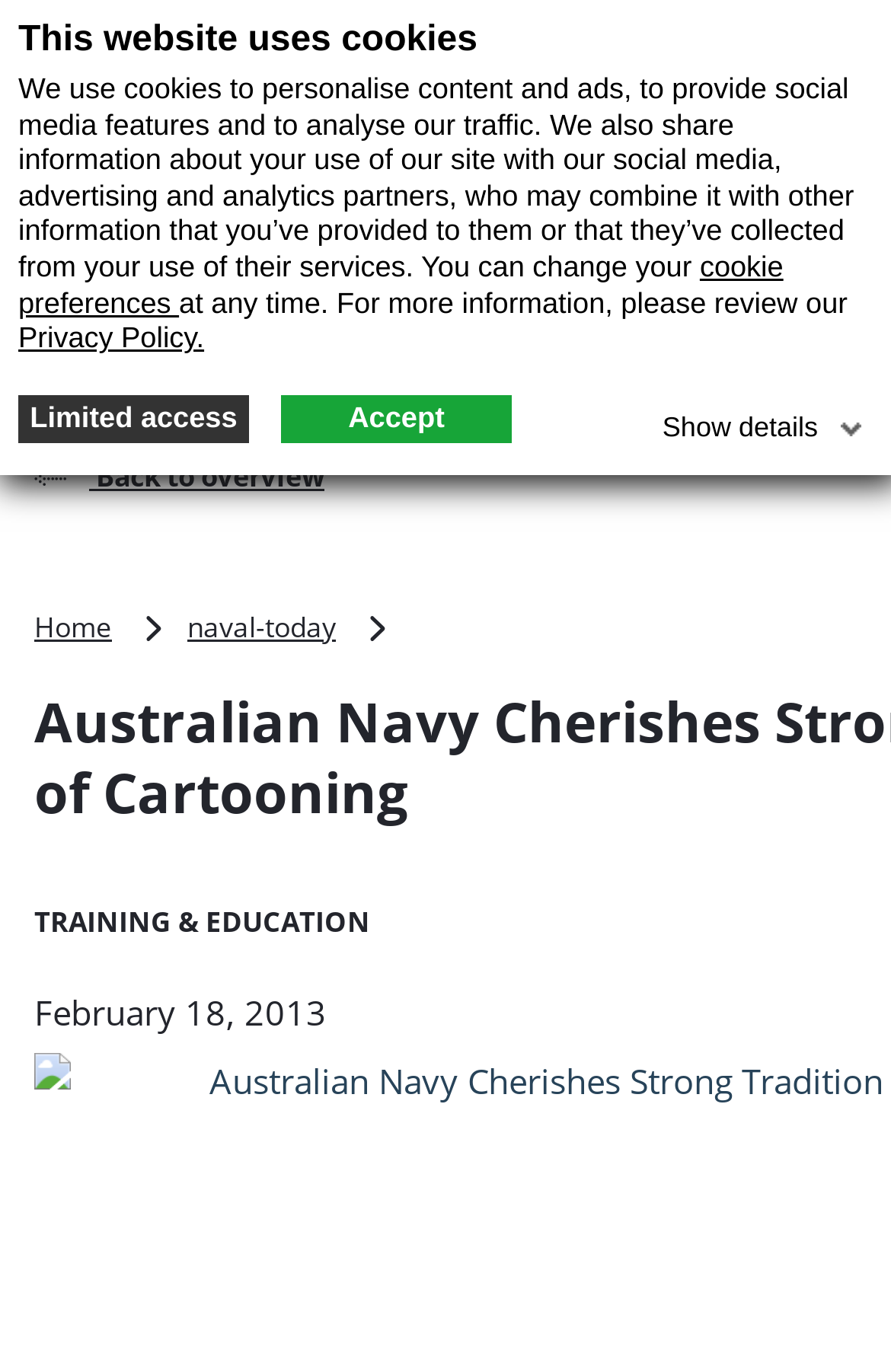Determine the bounding box for the UI element that matches this description: "Privacy Policy.".

[0.021, 0.235, 0.229, 0.258]